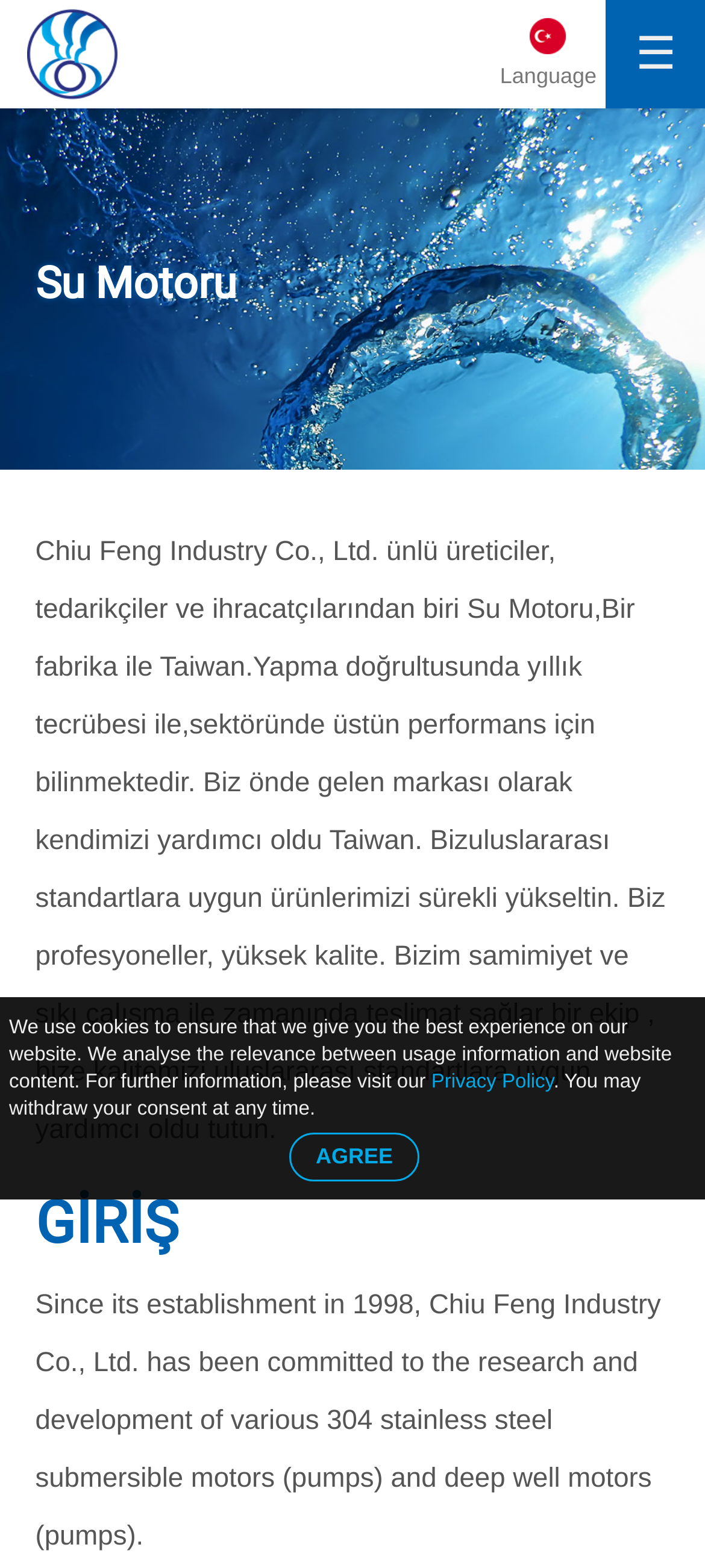Please find the bounding box coordinates of the element that needs to be clicked to perform the following instruction: "Contact us". The bounding box coordinates should be four float numbers between 0 and 1, represented as [left, top, right, bottom].

[0.0, 0.652, 1.0, 0.712]